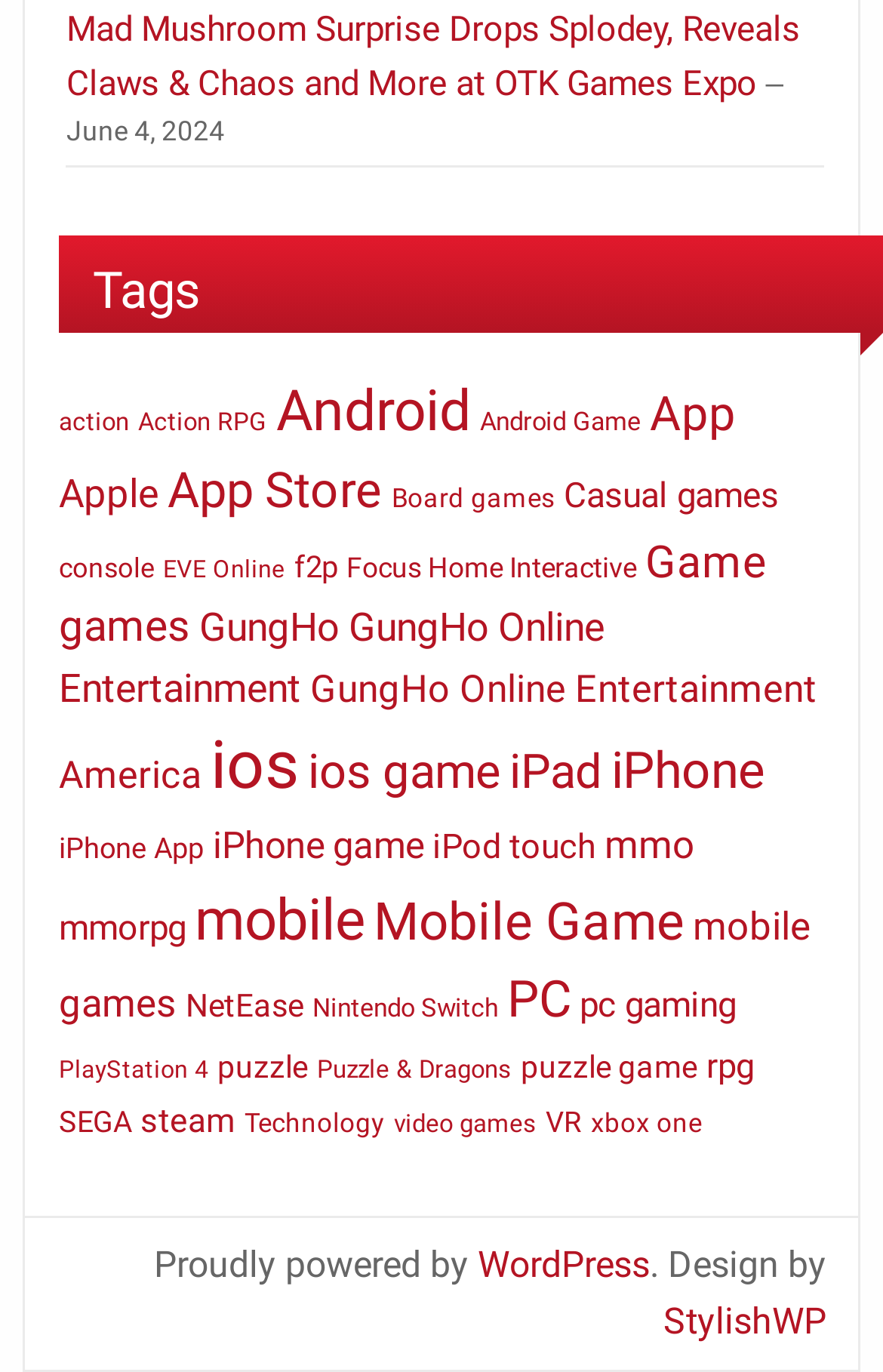Refer to the image and provide an in-depth answer to the question: 
How many items are in the 'Action RPG' category?

The link element with the text 'Action RPG' has a description '(47 items)' which indicates the number of items in that category. The element has a bounding box with coordinates [0.156, 0.298, 0.303, 0.319].